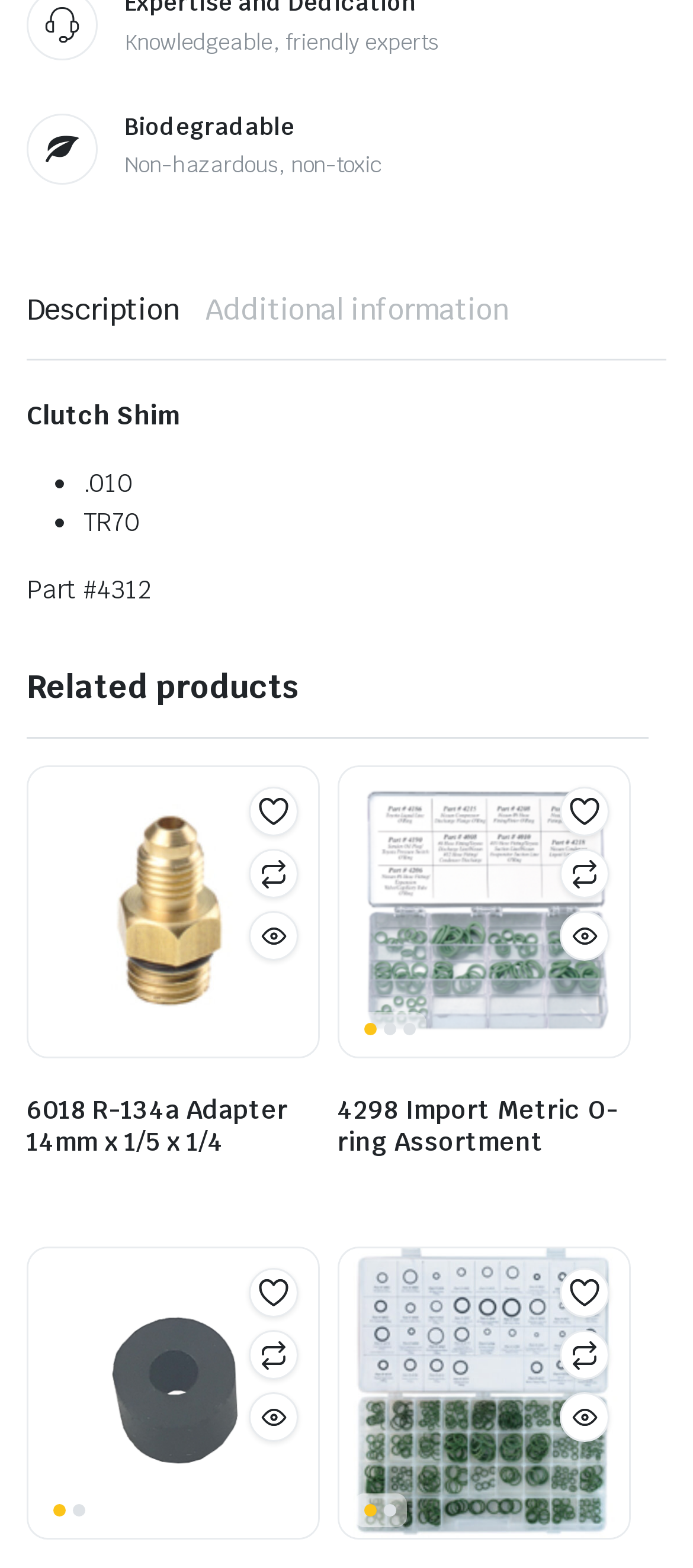What is the part number of the product?
By examining the image, provide a one-word or phrase answer.

4312